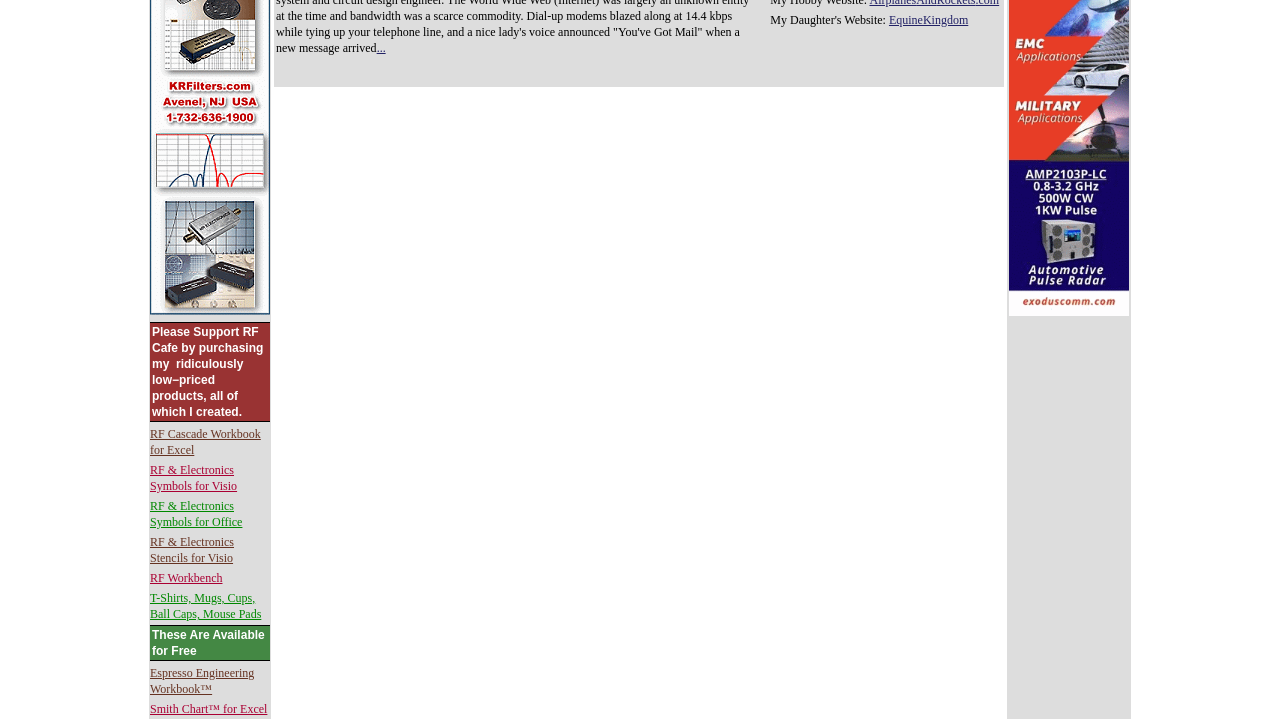Predict the bounding box coordinates for the UI element described as: "RF Cascade Workbook for Excel". The coordinates should be four float numbers between 0 and 1, presented as [left, top, right, bottom].

[0.117, 0.593, 0.204, 0.635]